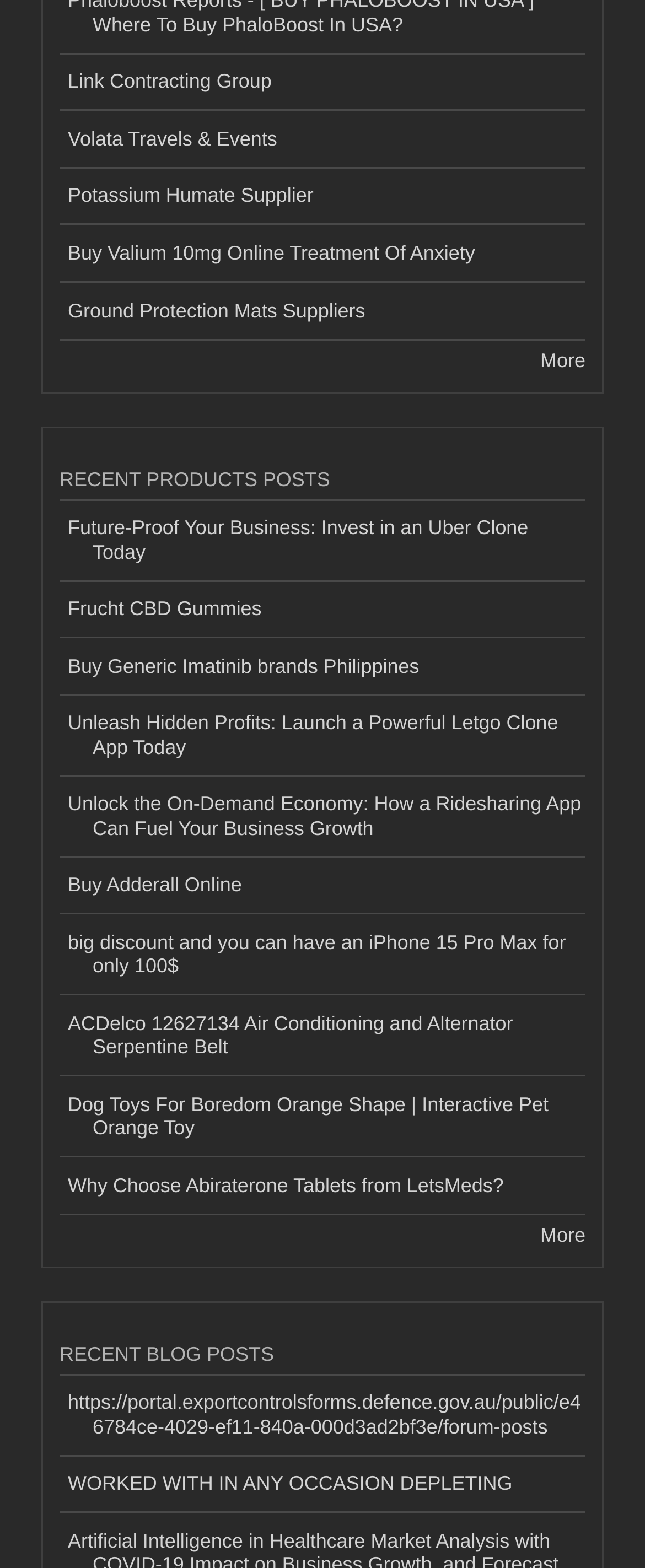Please give the bounding box coordinates of the area that should be clicked to fulfill the following instruction: "Explore More recent products posts". The coordinates should be in the format of four float numbers from 0 to 1, i.e., [left, top, right, bottom].

[0.838, 0.222, 0.908, 0.237]